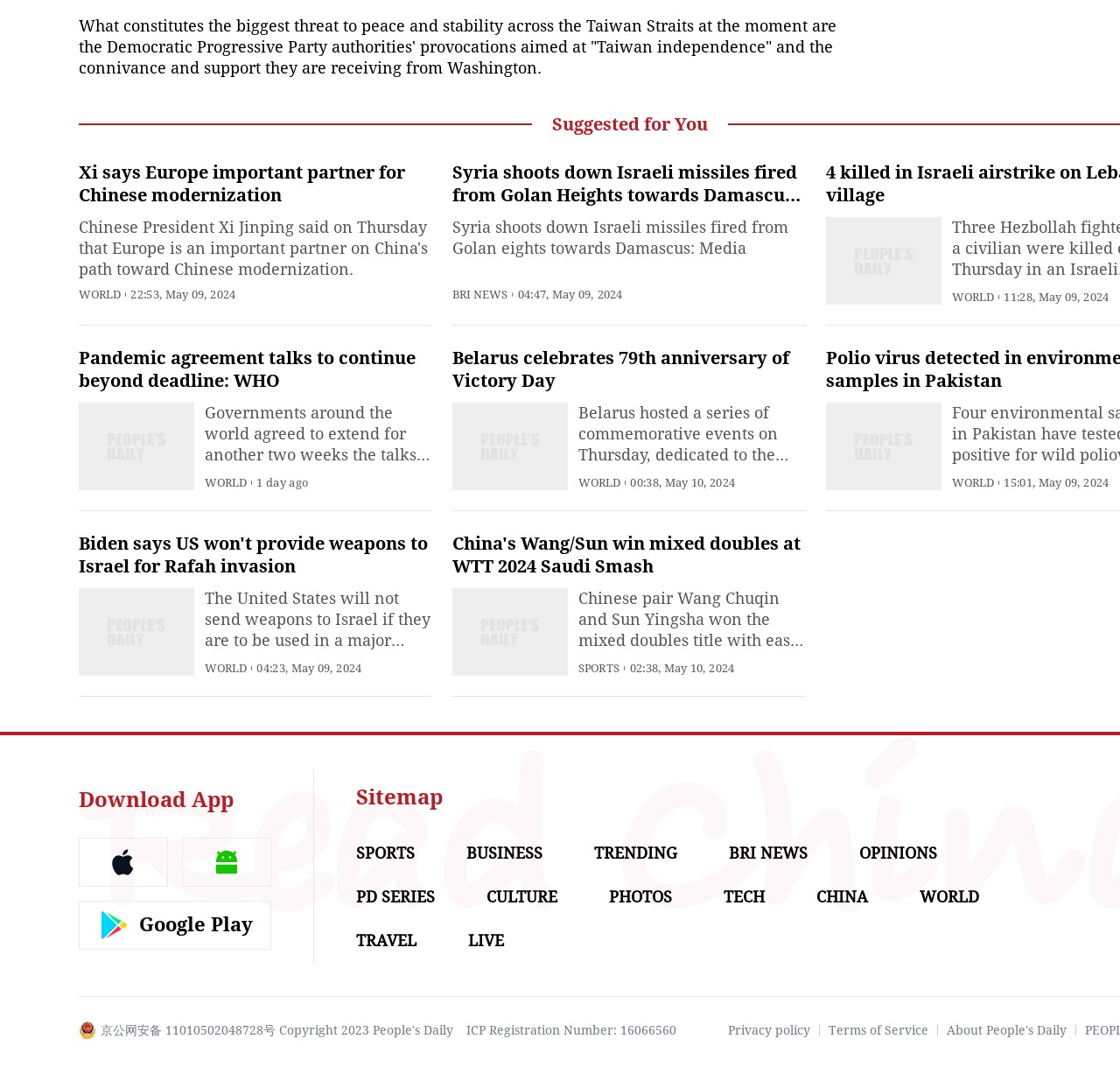Find the bounding box coordinates of the clickable area required to complete the following action: "View the SPORTS news".

[0.516, 0.62, 0.553, 0.632]